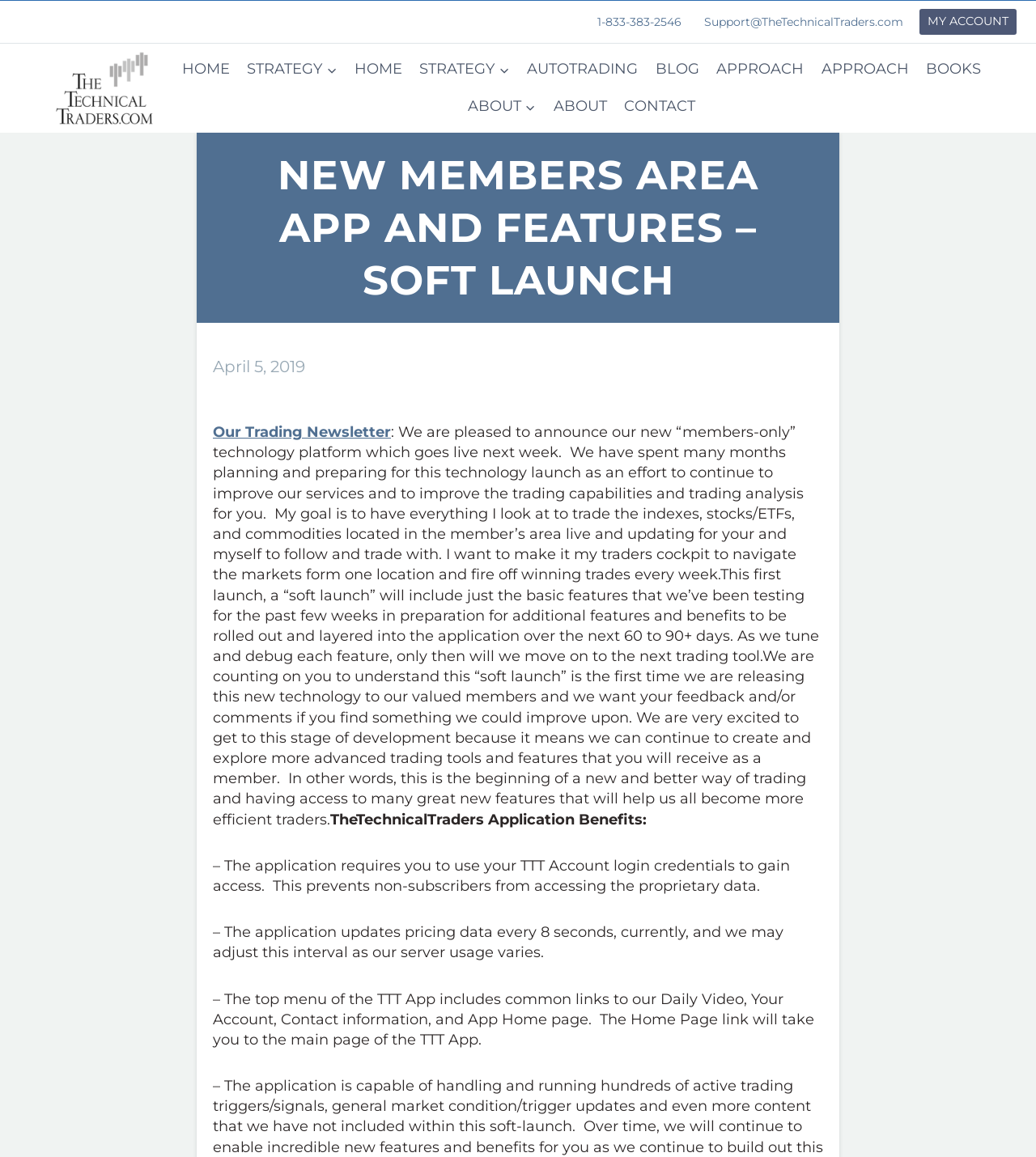Answer with a single word or phrase: 
What is the email address to contact?

Support@TheTechnicalTraders.com